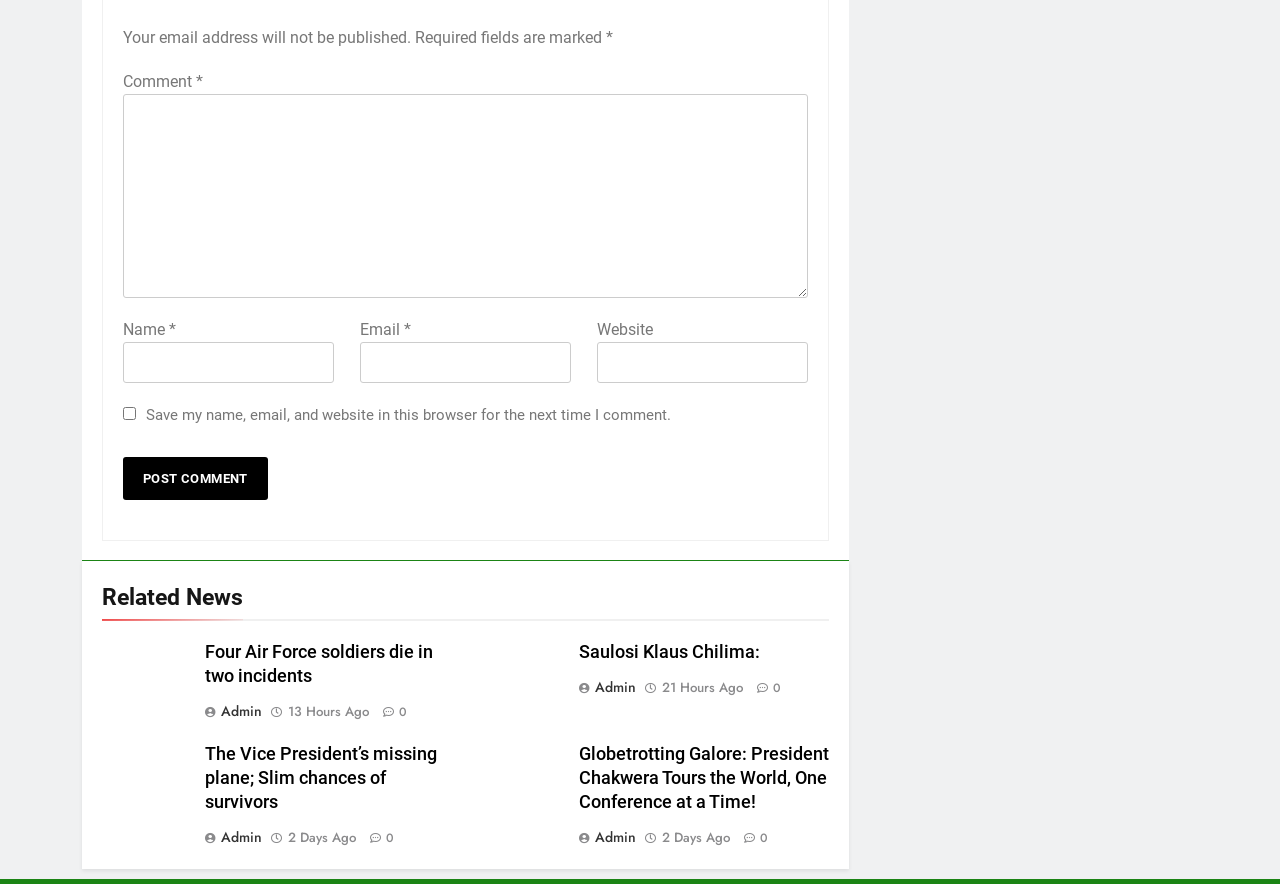Determine the bounding box coordinates of the section I need to click to execute the following instruction: "Enter your comment". Provide the coordinates as four float numbers between 0 and 1, i.e., [left, top, right, bottom].

[0.096, 0.106, 0.631, 0.337]